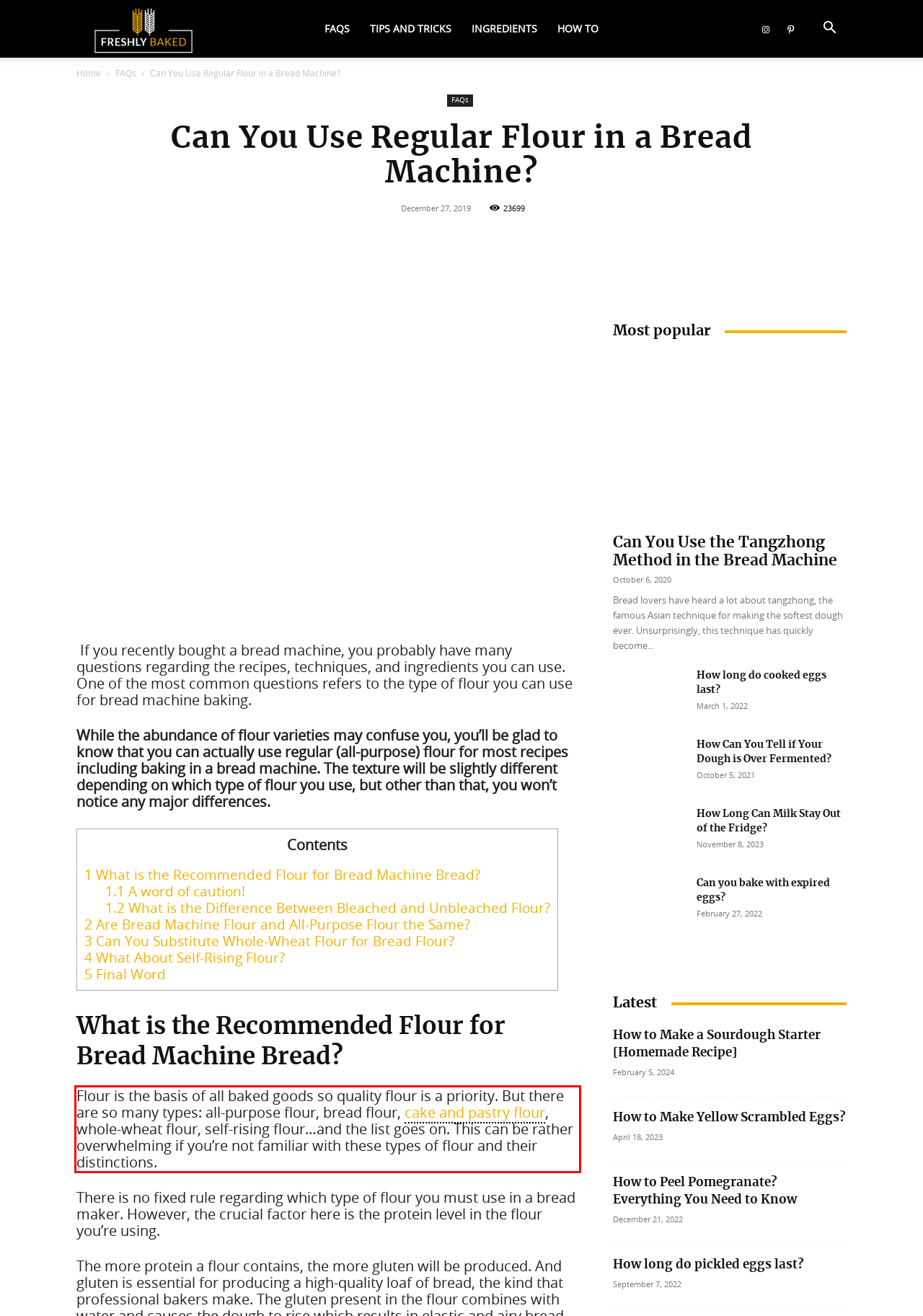Please recognize and transcribe the text located inside the red bounding box in the webpage image.

Flour is the basis of all baked goods so quality flour is a priority. But there are so many types: all-purpose flour, bread flour, cake and pastry flour, whole-wheat flour, self-rising flour…and the list goes on. This can be rather overwhelming if you’re not familiar with these types of flour and their distinctions.